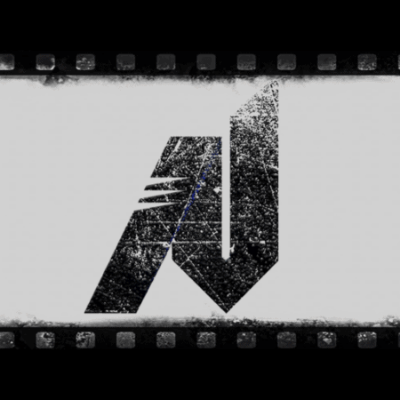Give an in-depth description of the image.

The image features a stylized logo set against a textured backdrop reminiscent of classic film. The logo combines sharp, angular shapes forming the letters "A" and "N," suggesting a modern and dynamic aesthetic. The gritty texture and faint scratches evoke a vintage film feel, complemented by a filmstrip frame along the edges, enhancing the cinematic theme. This logo is associated with "AndersonVision," a platform known for movie reviews and film-related content, capturing the essence of film appreciation with a contemporary twist.